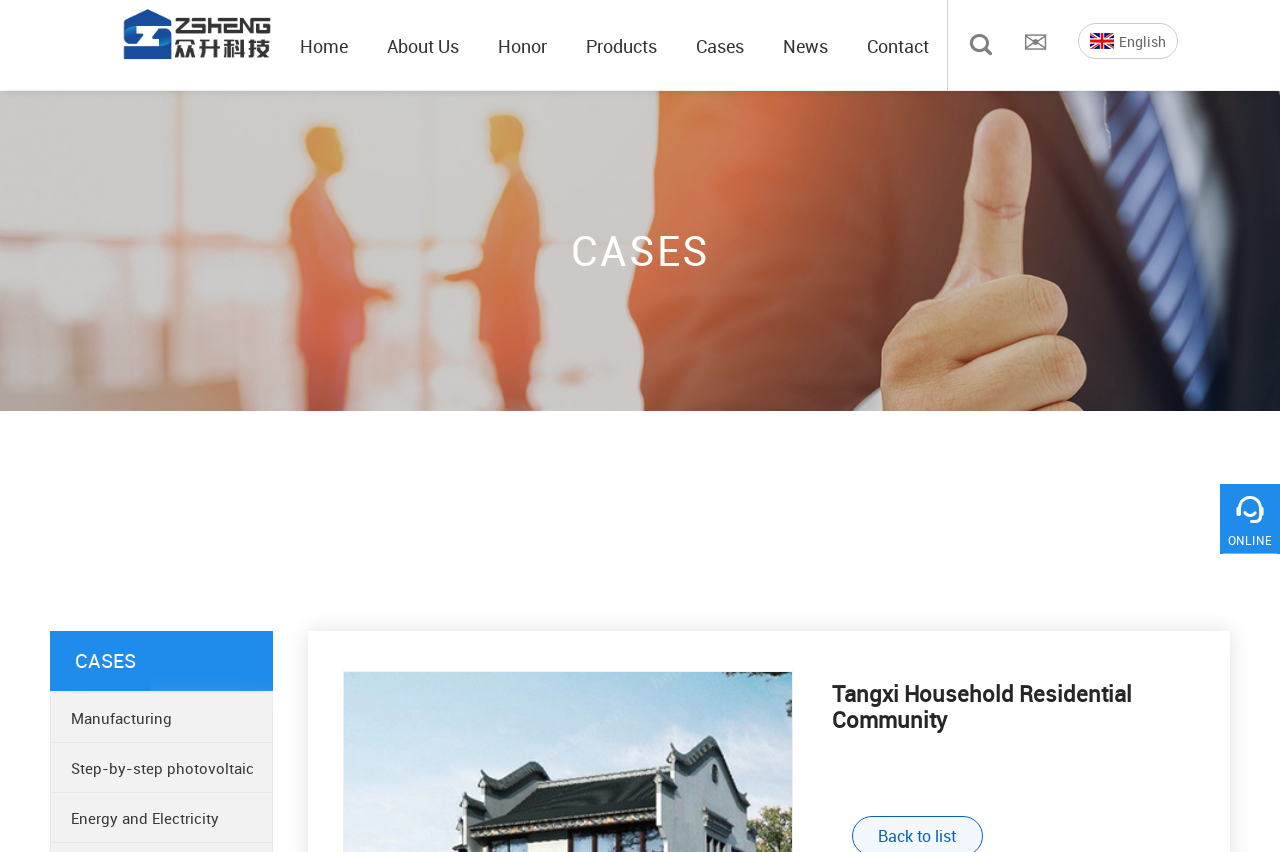Please specify the bounding box coordinates of the clickable region necessary for completing the following instruction: "View the About Us page". The coordinates must consist of four float numbers between 0 and 1, i.e., [left, top, right, bottom].

[0.302, 0.002, 0.358, 0.107]